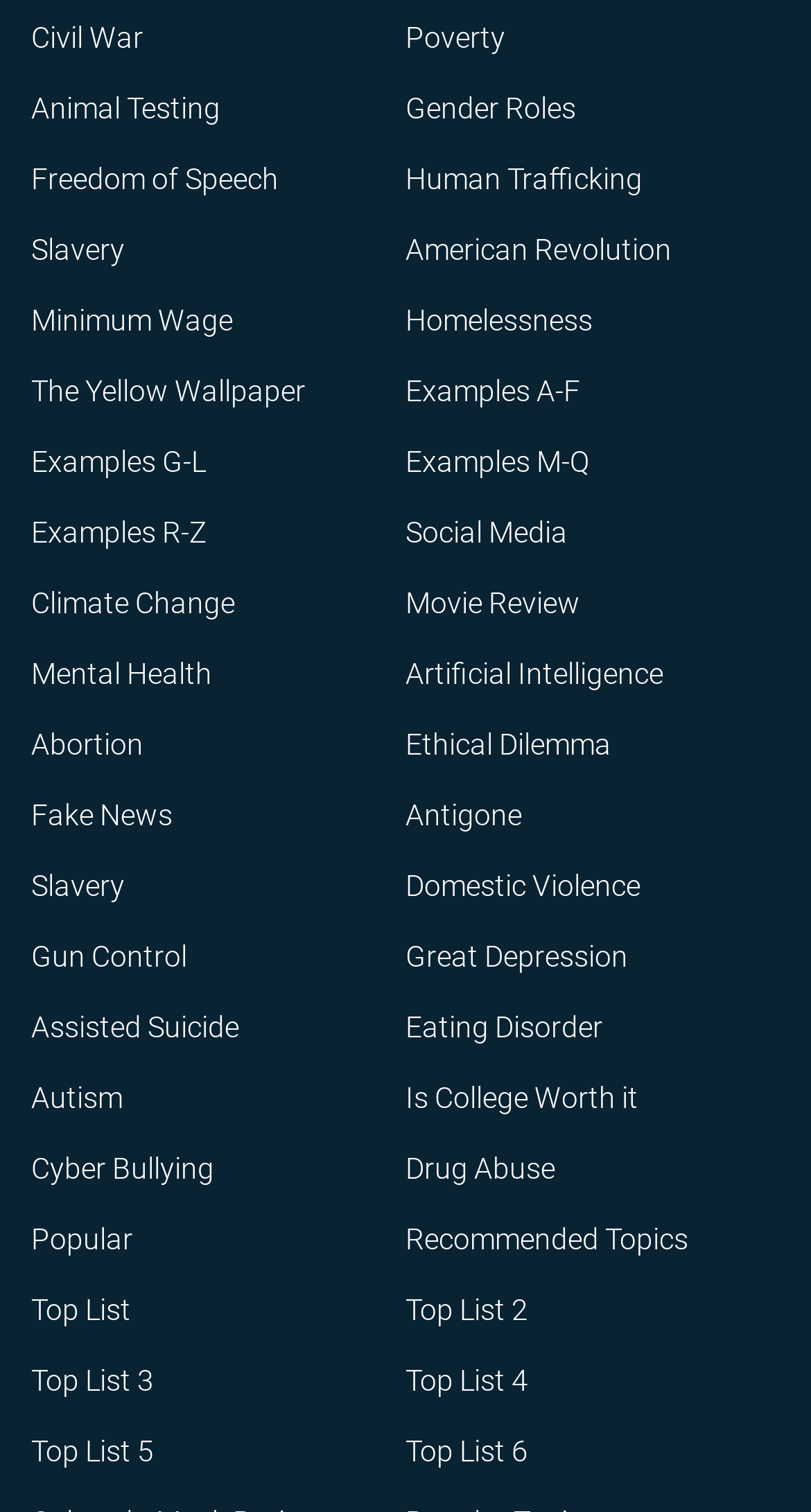Please give the bounding box coordinates of the area that should be clicked to fulfill the following instruction: "Browse the list of Recommended Topics". The coordinates should be in the format of four float numbers from 0 to 1, i.e., [left, top, right, bottom].

[0.5, 0.808, 0.849, 0.83]